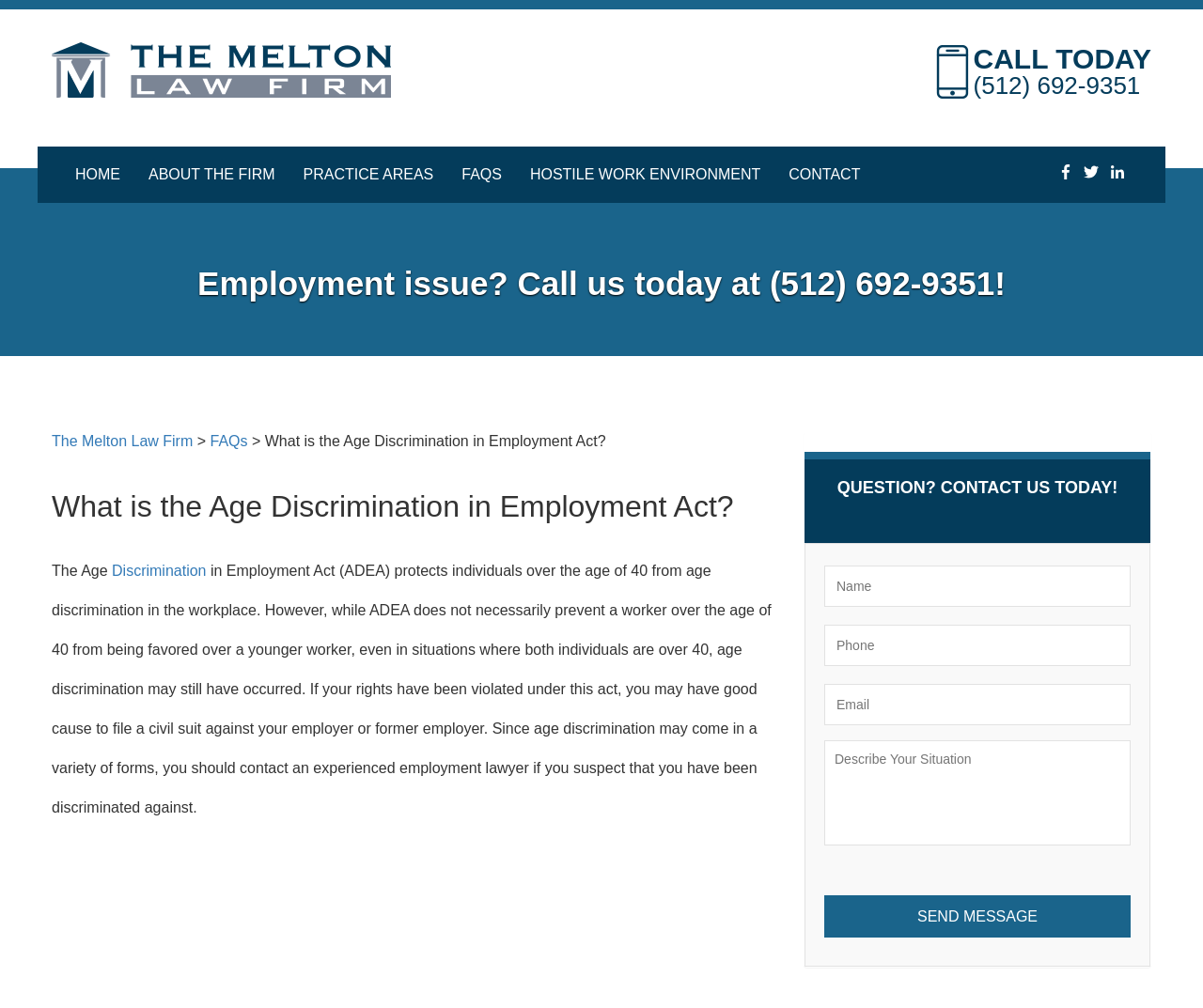Identify the bounding box coordinates for the element that needs to be clicked to fulfill this instruction: "Call the phone number". Provide the coordinates in the format of four float numbers between 0 and 1: [left, top, right, bottom].

[0.778, 0.045, 0.806, 0.098]